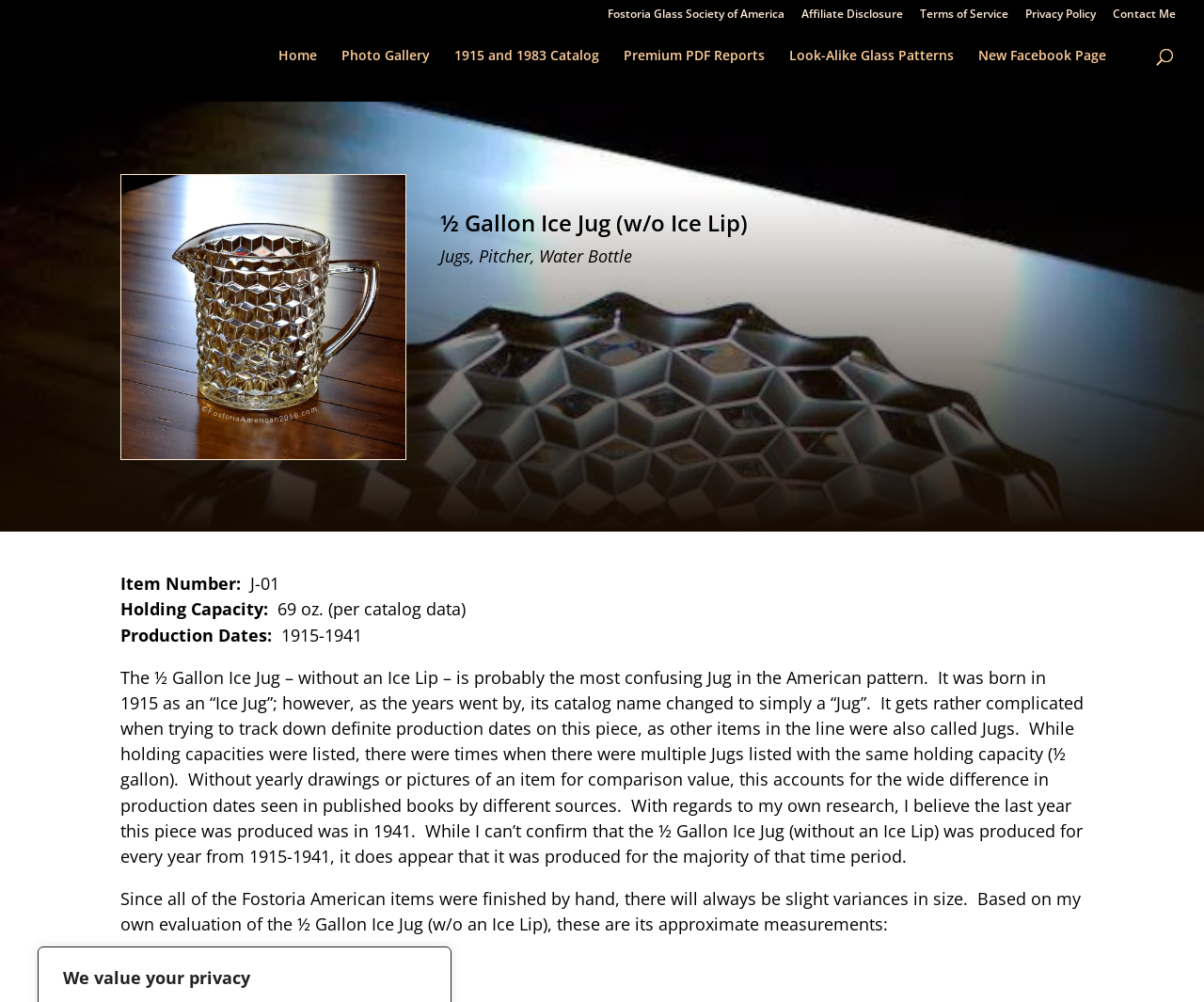Can you find the bounding box coordinates for the element that needs to be clicked to execute this instruction: "Visit Fostoria Glass Society of America"? The coordinates should be given as four float numbers between 0 and 1, i.e., [left, top, right, bottom].

[0.505, 0.008, 0.652, 0.028]